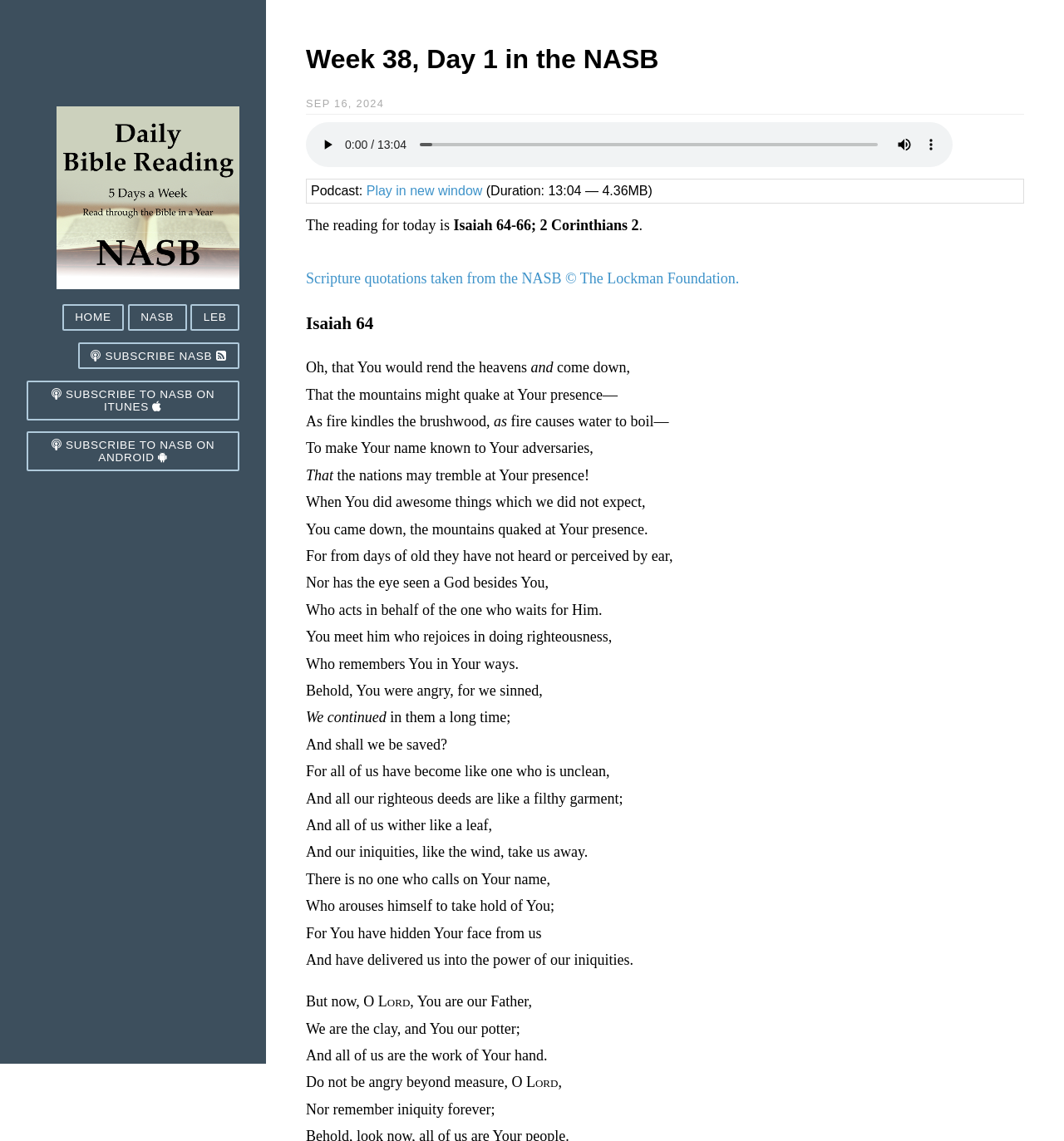Based on the element description: "Play in new window", identify the bounding box coordinates for this UI element. The coordinates must be four float numbers between 0 and 1, listed as [left, top, right, bottom].

[0.344, 0.161, 0.453, 0.173]